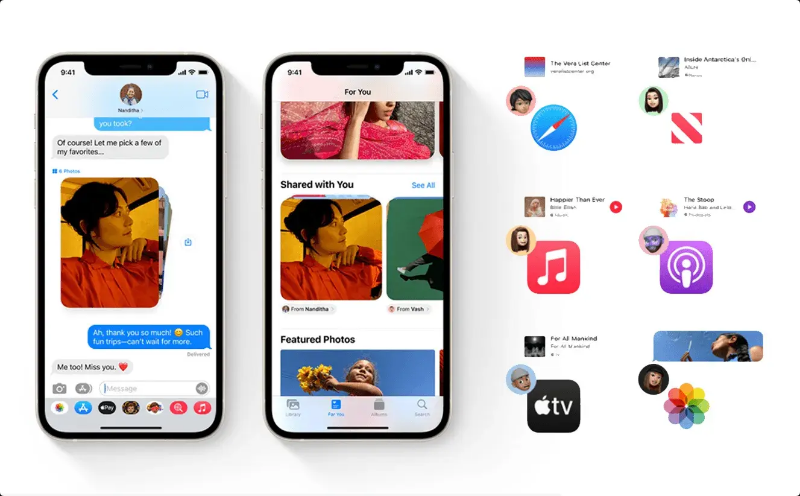Using the information shown in the image, answer the question with as much detail as possible: What type of media is suggested by the icons?

The interface presents additional icons for music, podcasts, and other media, which suggests that the platform offers integrated services for these types of media, enhancing social engagement and personalization.